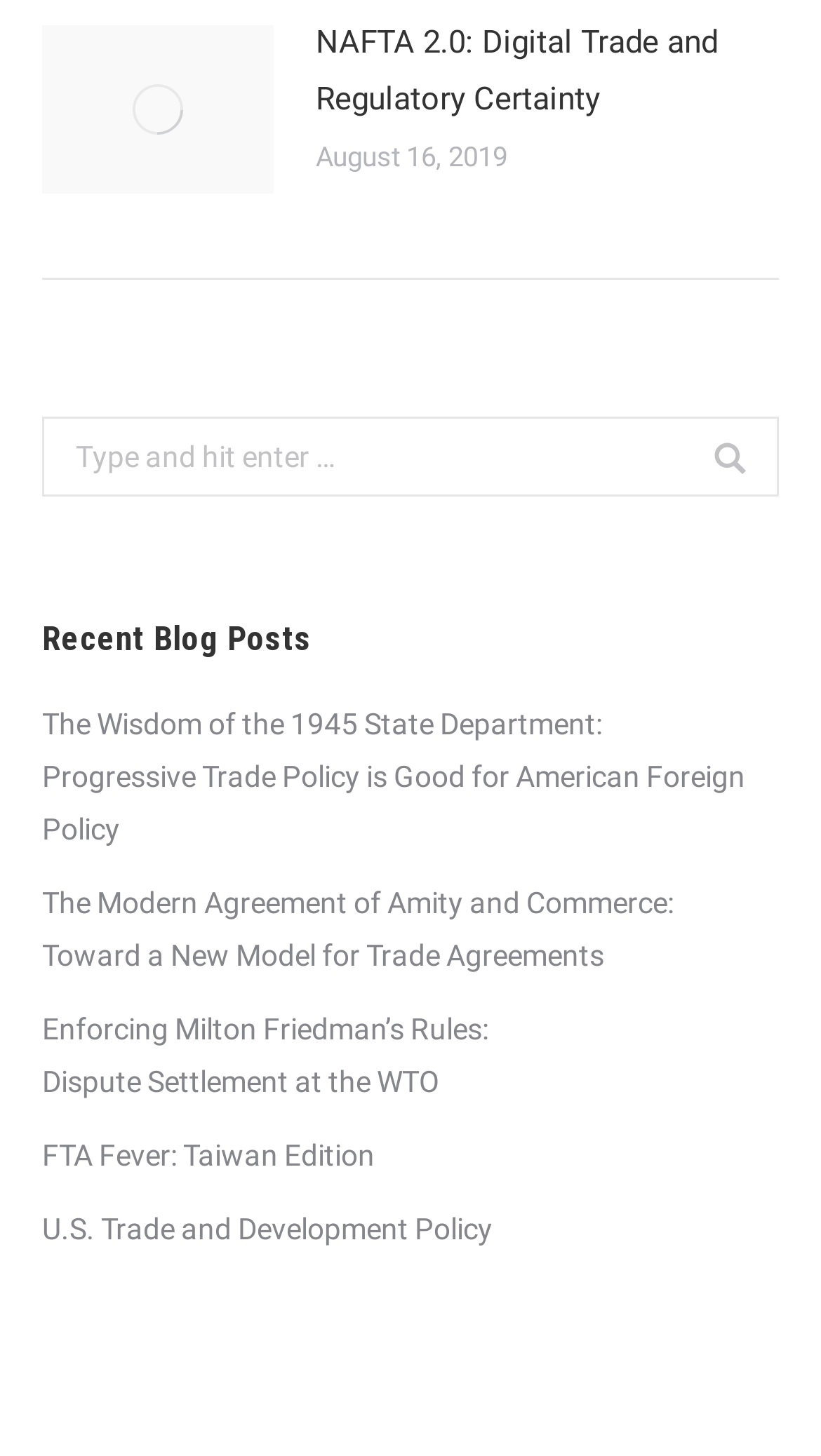Please identify the bounding box coordinates of the clickable region that I should interact with to perform the following instruction: "Click on the 'NAFTA 2.0: Digital Trade and Regulatory Certainty' article". The coordinates should be expressed as four float numbers between 0 and 1, i.e., [left, top, right, bottom].

[0.385, 0.01, 0.949, 0.088]